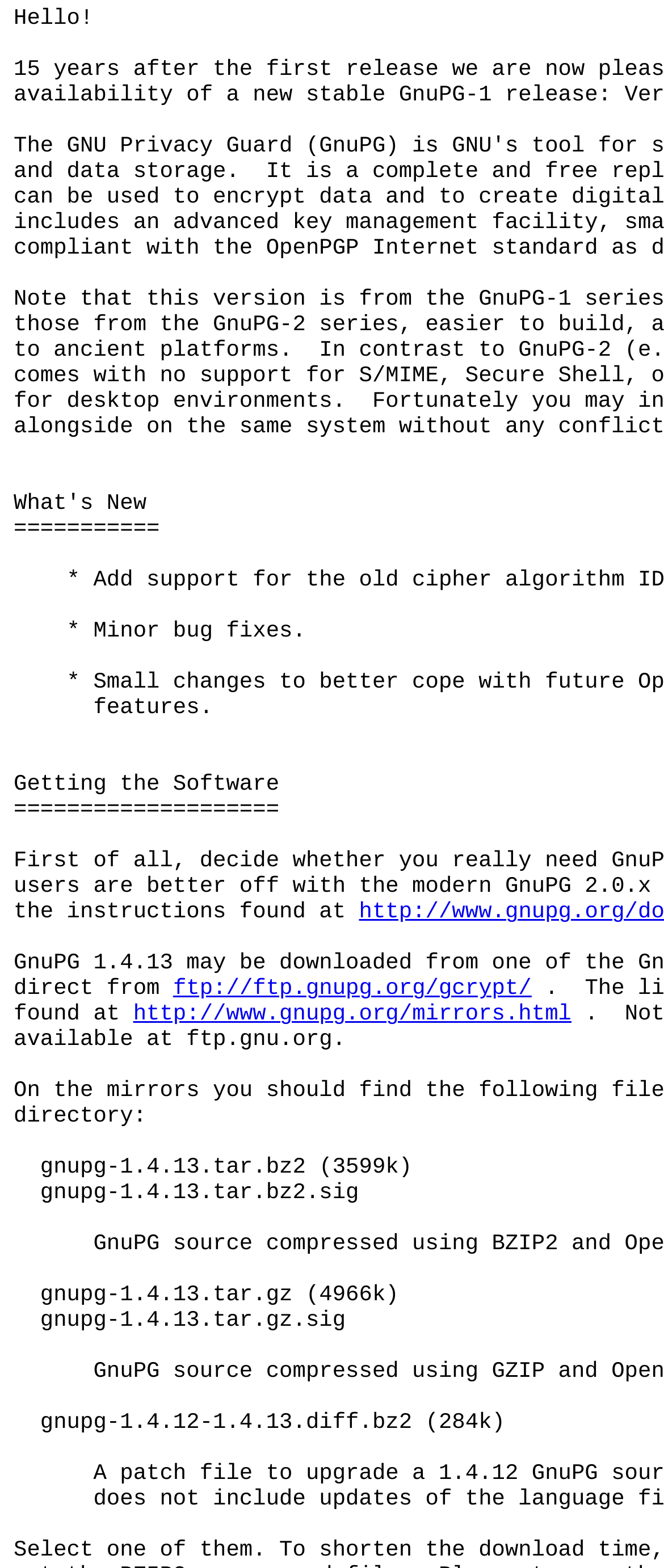Identify the bounding box coordinates for the UI element described as: "ftp://ftp.gnupg.org/gcrypt/".

[0.261, 0.44, 0.803, 0.456]